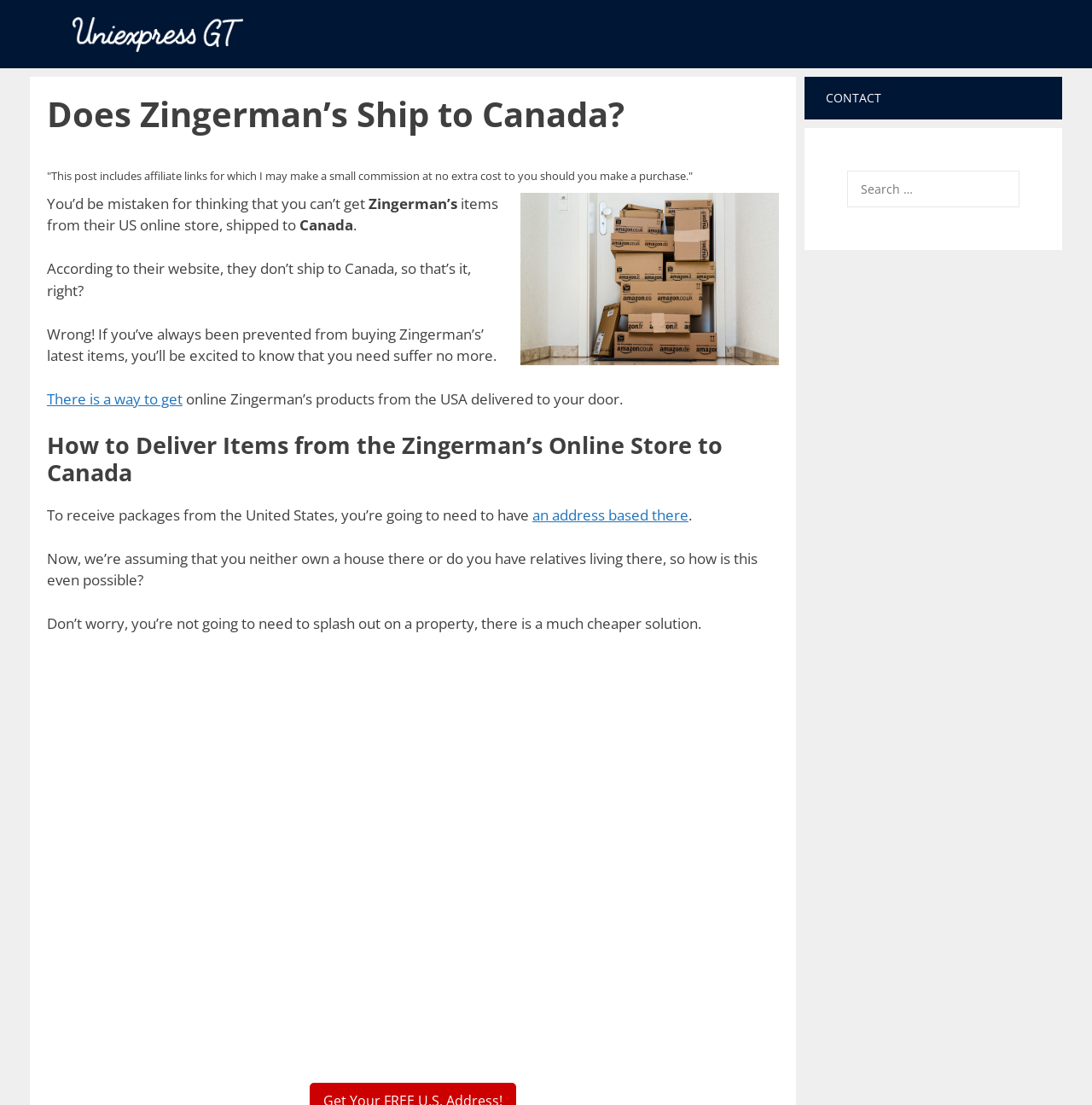Locate the UI element that matches the description Contact in the webpage screenshot. Return the bounding box coordinates in the format (top-left x, top-left y, bottom-right x, bottom-right y), with values ranging from 0 to 1.

[0.736, 0.069, 0.973, 0.108]